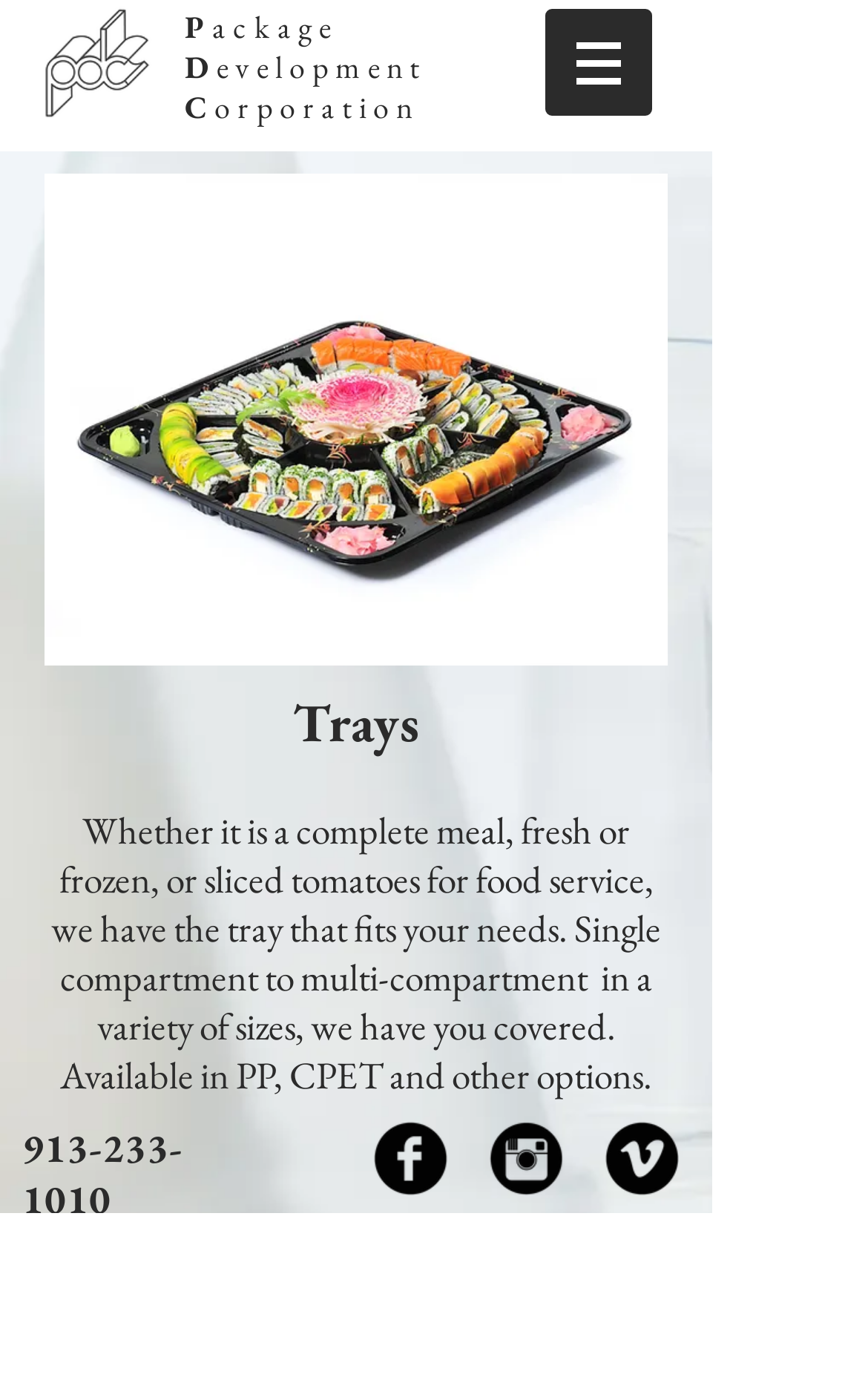What is the purpose of the trays?
Examine the image closely and answer the question with as much detail as possible.

The purpose of the trays can be inferred from the paragraph of text under the heading 'Trays'. The text mentions that the trays are suitable for food service, and can be used for a variety of purposes such as holding complete meals, fresh or frozen food, or sliced tomatoes.